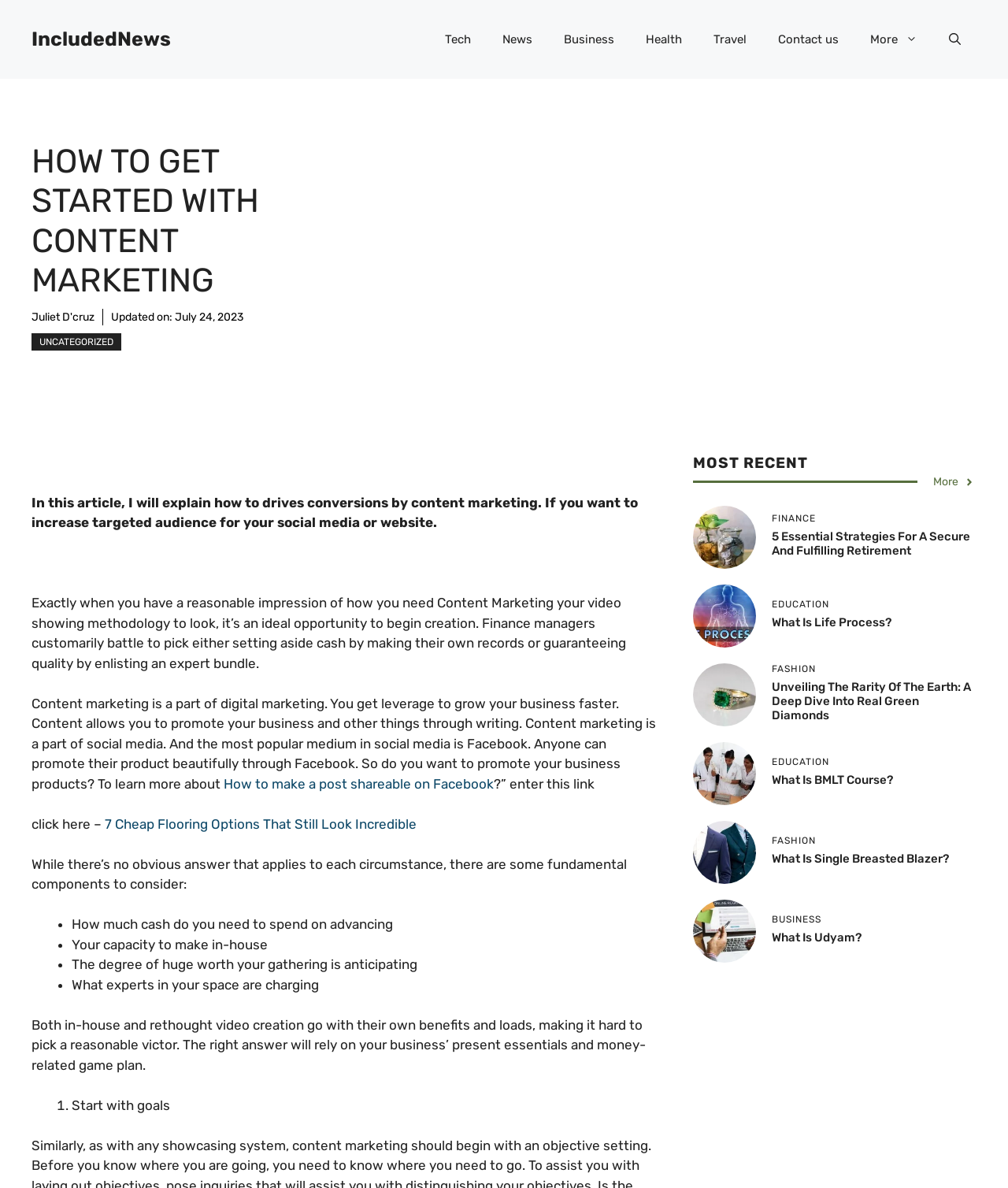Deliver a detailed narrative of the webpage's visual and textual elements.

This webpage is about content marketing, specifically how to drive conversions through it. At the top, there is a banner with a link to "IncludedNews" and a navigation menu with links to various categories such as "Tech", "News", "Business", "Health", "Travel", and "Contact us". Below the navigation menu, there is a heading that reads "HOW TO GET STARTED WITH CONTENT MARKETING" followed by a link to the author's name, "Juliet D'cruz", and the date the article was updated, "July 24, 2023".

The main content of the article is divided into several sections. The first section explains the importance of content marketing in increasing targeted audience for social media or website. The second section discusses the benefits of content marketing, including promoting business and products through writing. There is also a link to a related article, "How to make a post shareable on Facebook".

The article then lists some fundamental components to consider when deciding on a content marketing strategy, including budget, in-house capacity, and the value expected by the target audience. Below this, there is a section that starts with a goal-setting approach, followed by a list of essential strategies for a secure and fulfilling retirement.

On the right side of the page, there are several headings and links to related articles, categorized by topics such as "FINANCE", "EDUCATION", "FASHION", and "BUSINESS". Each category has a heading and a link to a specific article, accompanied by a figure or image.